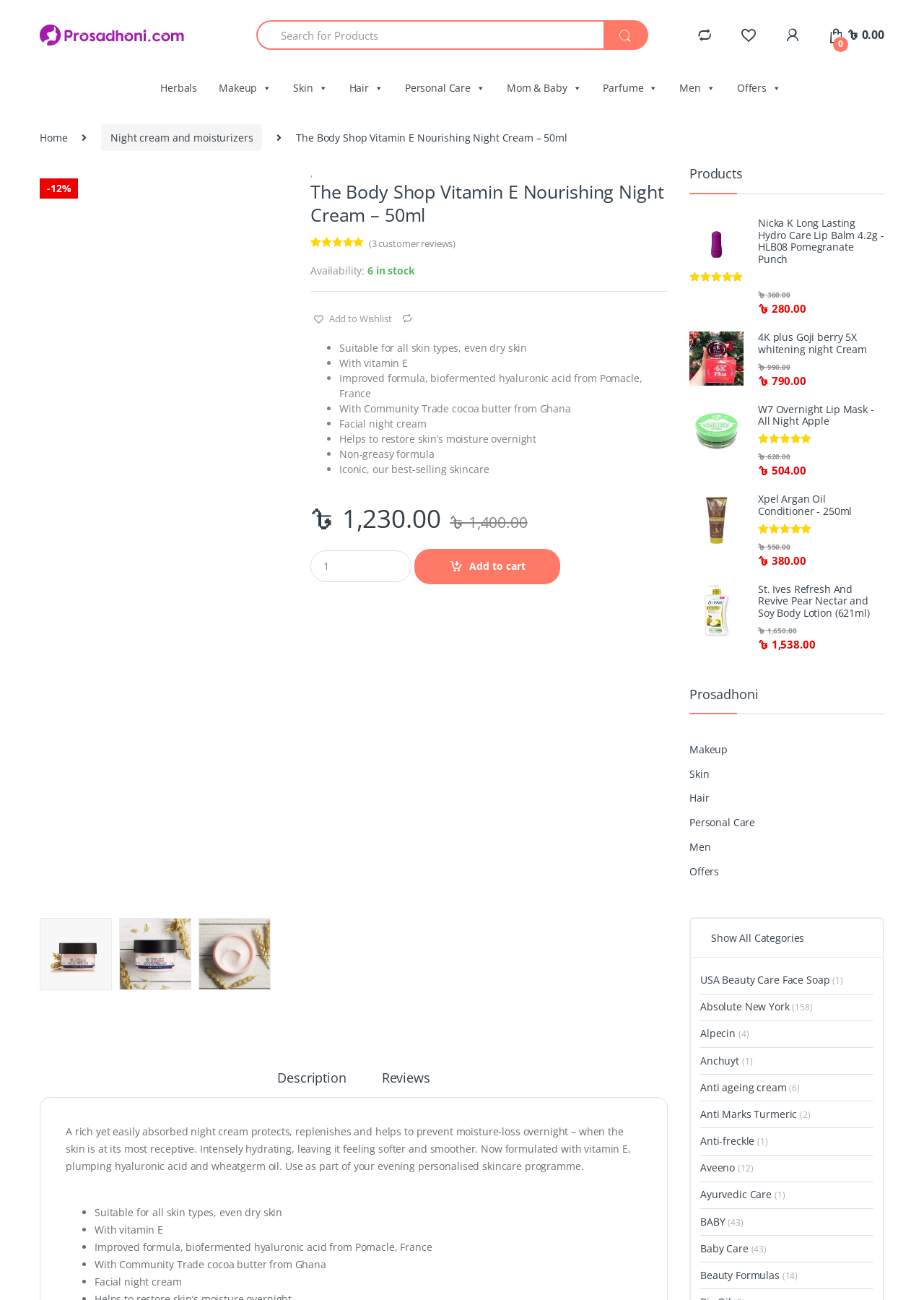Provide a short, one-word or phrase answer to the question below:
What is the price of the product?

৳1,230.00